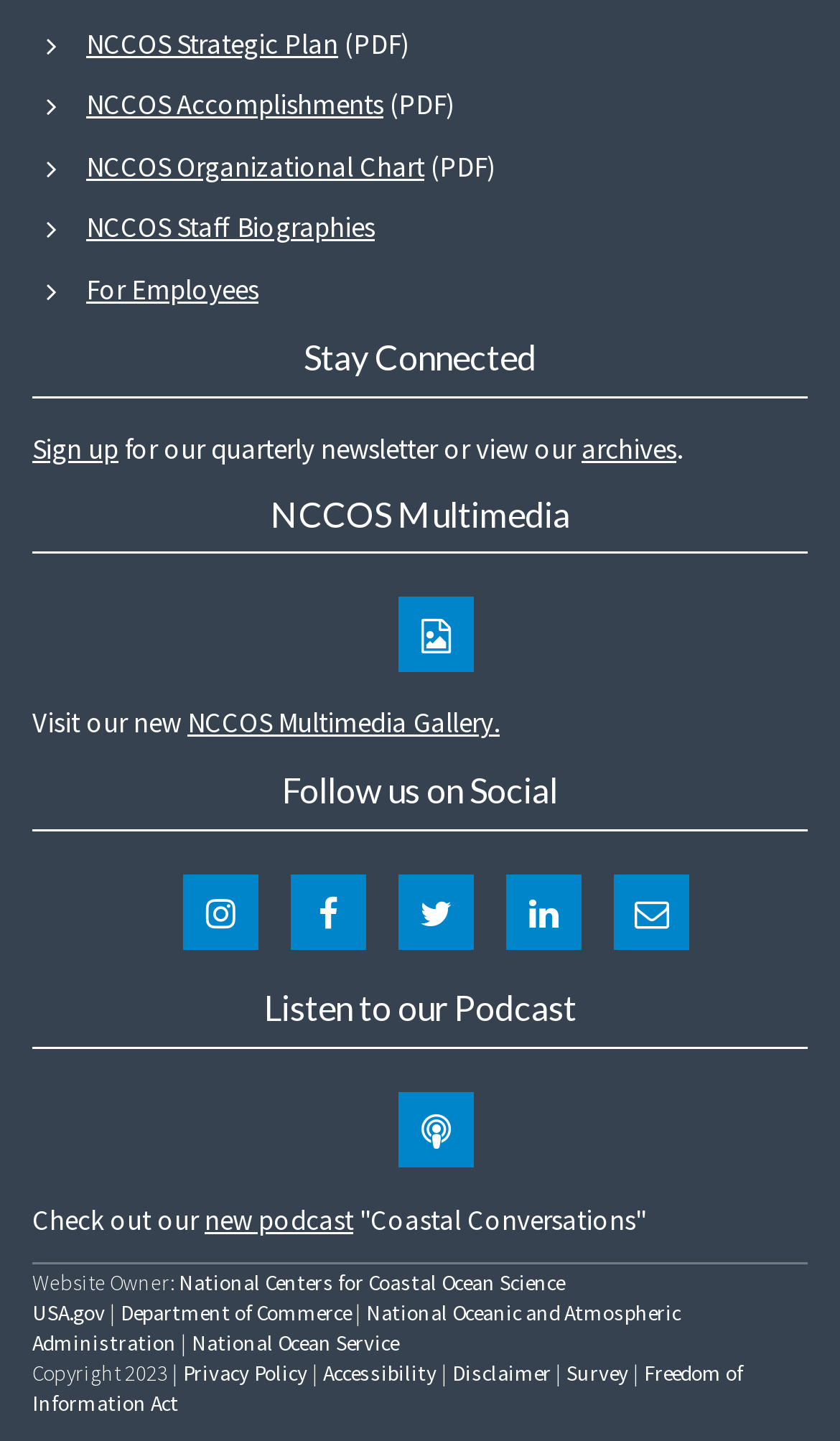Please mark the clickable region by giving the bounding box coordinates needed to complete this instruction: "Visit the NCCOS Multimedia Gallery".

[0.223, 0.489, 0.587, 0.515]